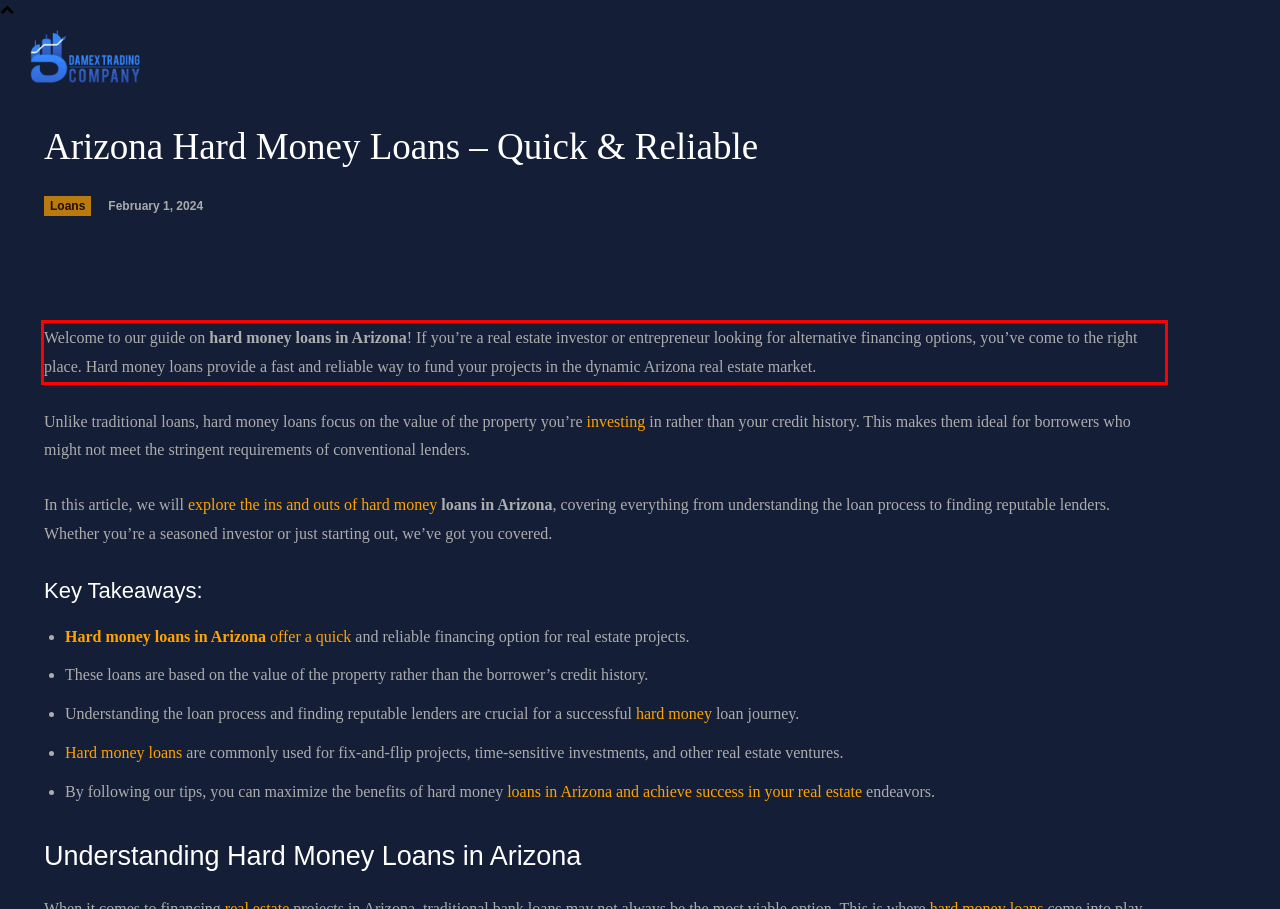Given a webpage screenshot, locate the red bounding box and extract the text content found inside it.

Welcome to our guide on hard money loans in Arizona! If you’re a real estate investor or entrepreneur looking for alternative financing options, you’ve come to the right place. Hard money loans provide a fast and reliable way to fund your projects in the dynamic Arizona real estate market.